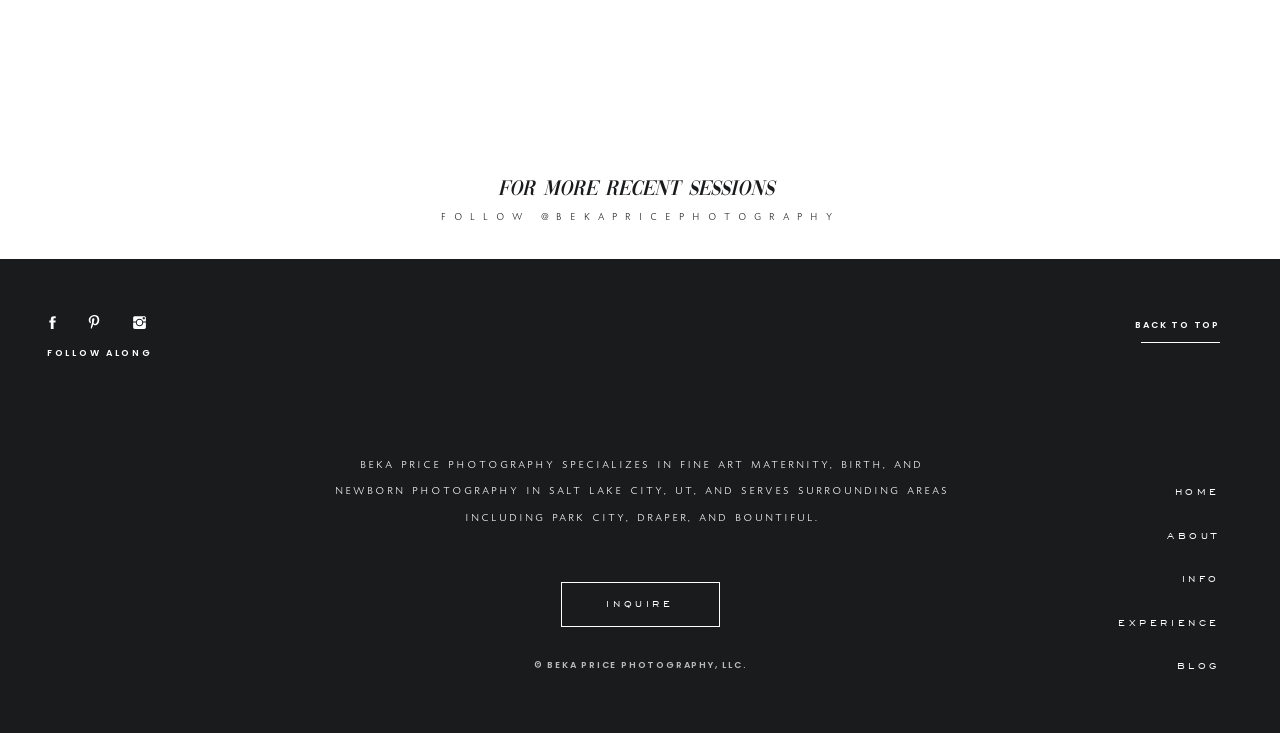Please identify the bounding box coordinates of the element's region that I should click in order to complete the following instruction: "Visit the dental care website". The bounding box coordinates consist of four float numbers between 0 and 1, i.e., [left, top, right, bottom].

None